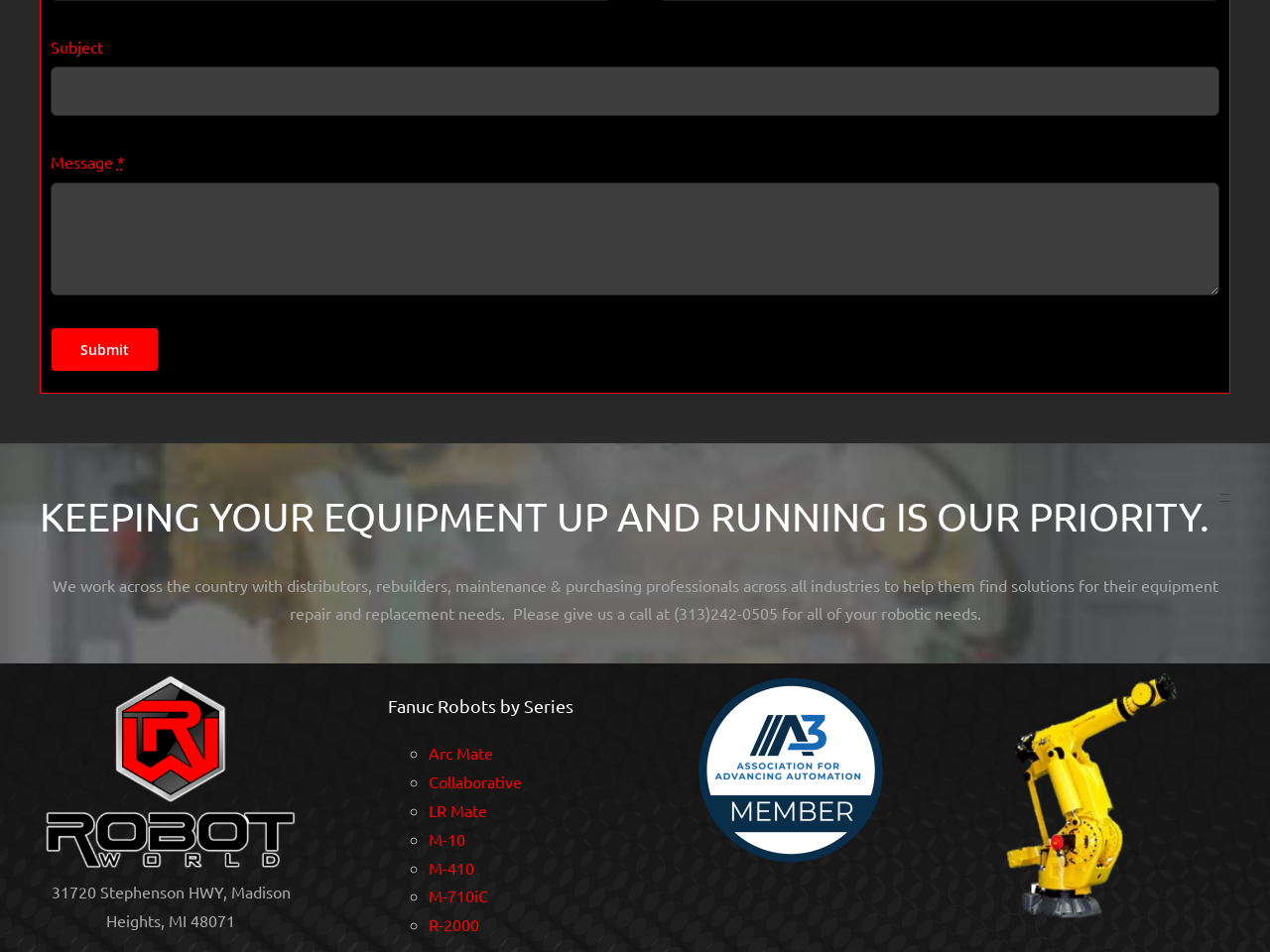Specify the bounding box coordinates of the region I need to click to perform the following instruction: "Learn about Arc Mate". The coordinates must be four float numbers in the range of 0 to 1, i.e., [left, top, right, bottom].

[0.337, 0.781, 0.388, 0.801]